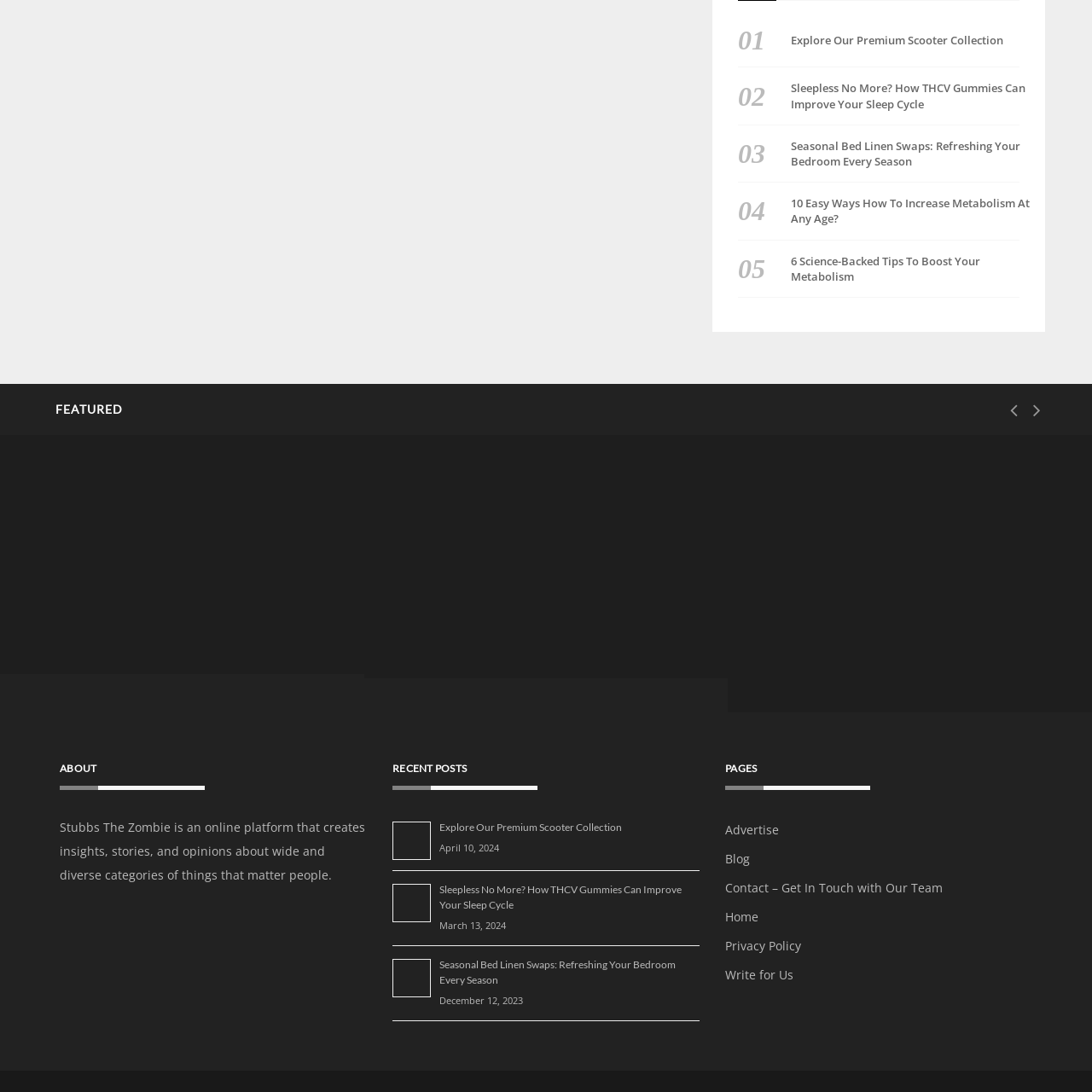Please review the image enclosed by the red bounding box and give a detailed answer to the following question, utilizing the information from the visual: What is the topic of the section?

The image is part of the 'How to Silence Homebrew Trail Cameras' section, which implies that the content is related to outdoor photography and wildlife monitoring, and is likely to be of interest to nature enthusiasts and homeowners.